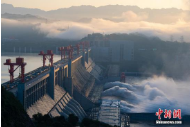Answer the question below in one word or phrase:
What time of day is depicted in the image?

Dawn